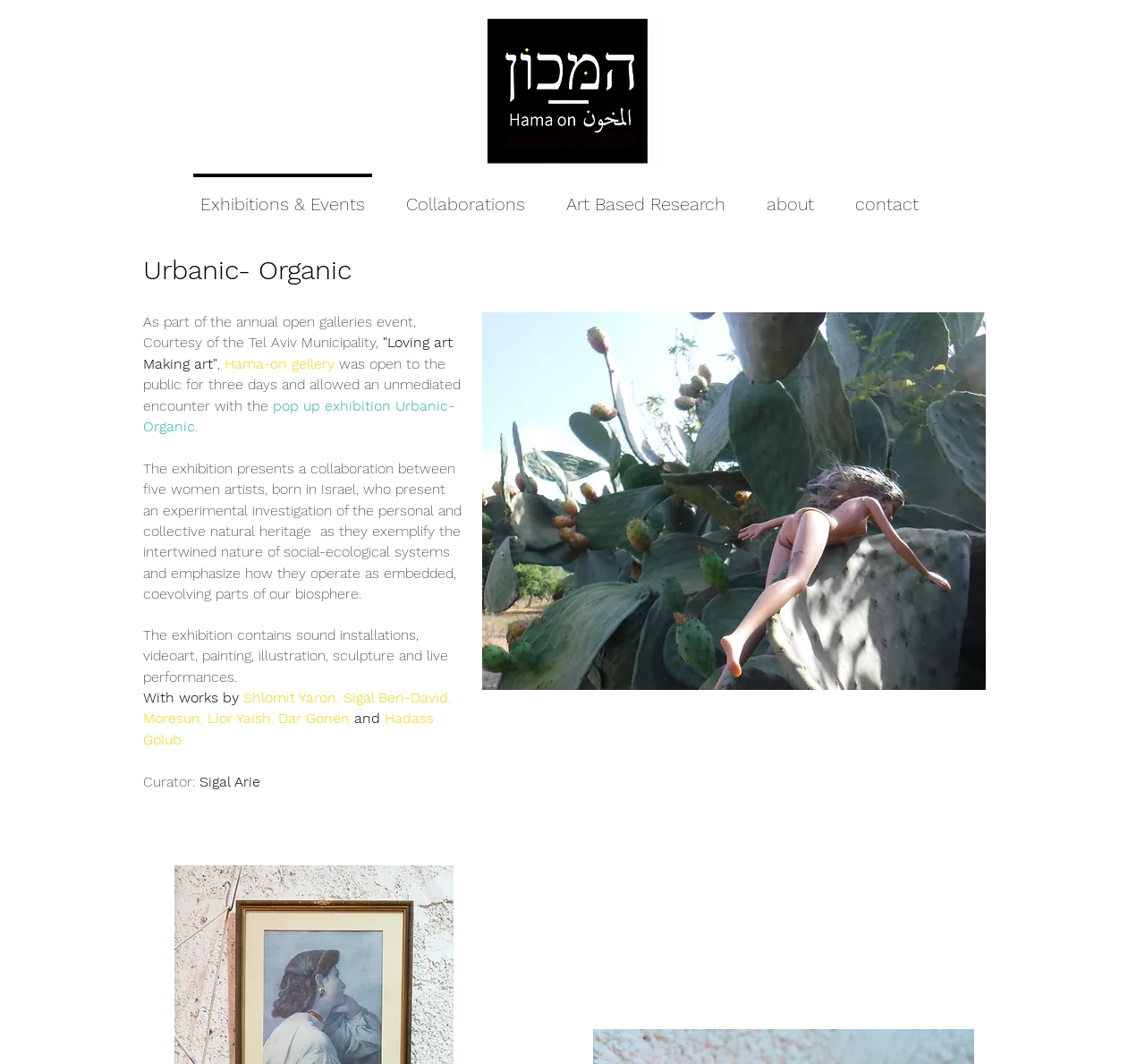How many artists are featured in the exhibition?
Using the image as a reference, give a one-word or short phrase answer.

Five